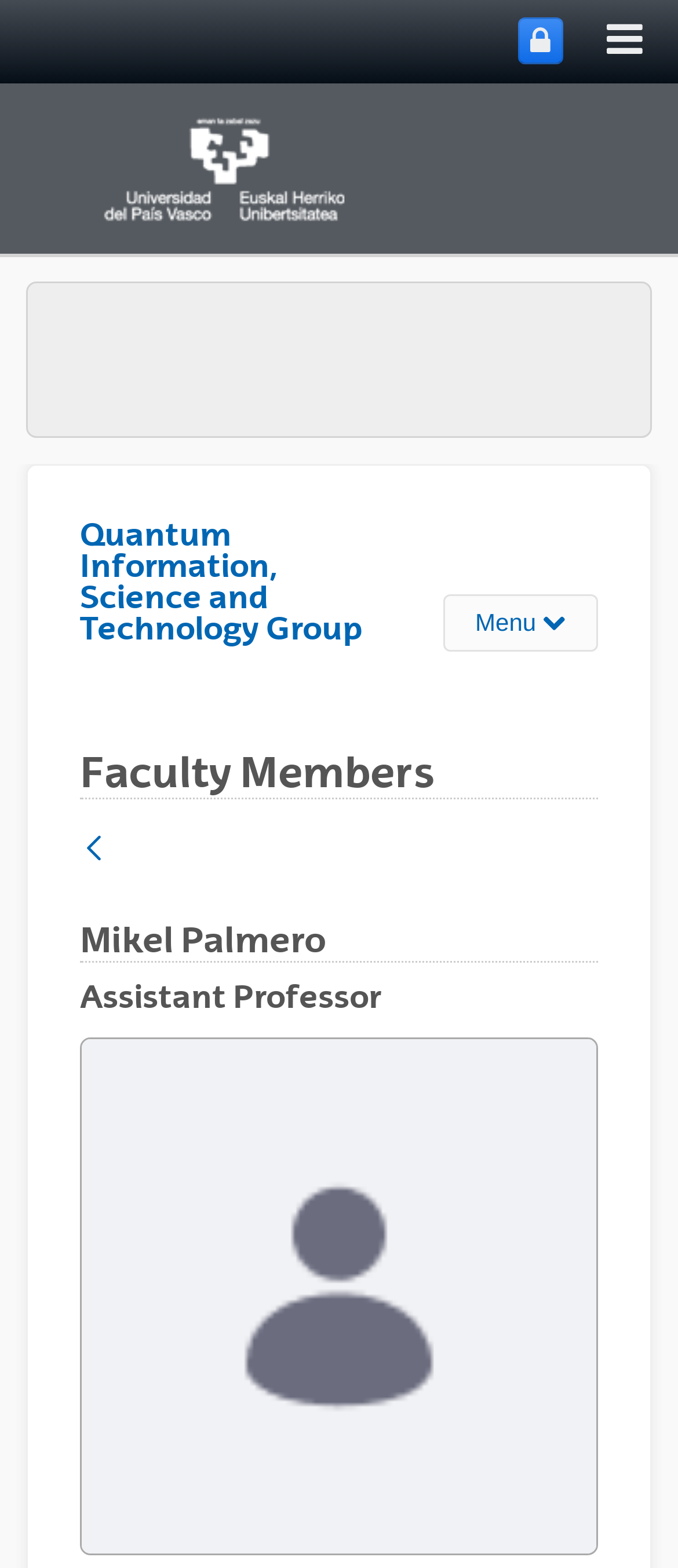Using the provided element description: "(Opens New Window) Google Scholar", identify the bounding box coordinates. The coordinates should be four floats between 0 and 1 in the order [left, top, right, bottom].

[0.195, 0.797, 0.54, 0.825]